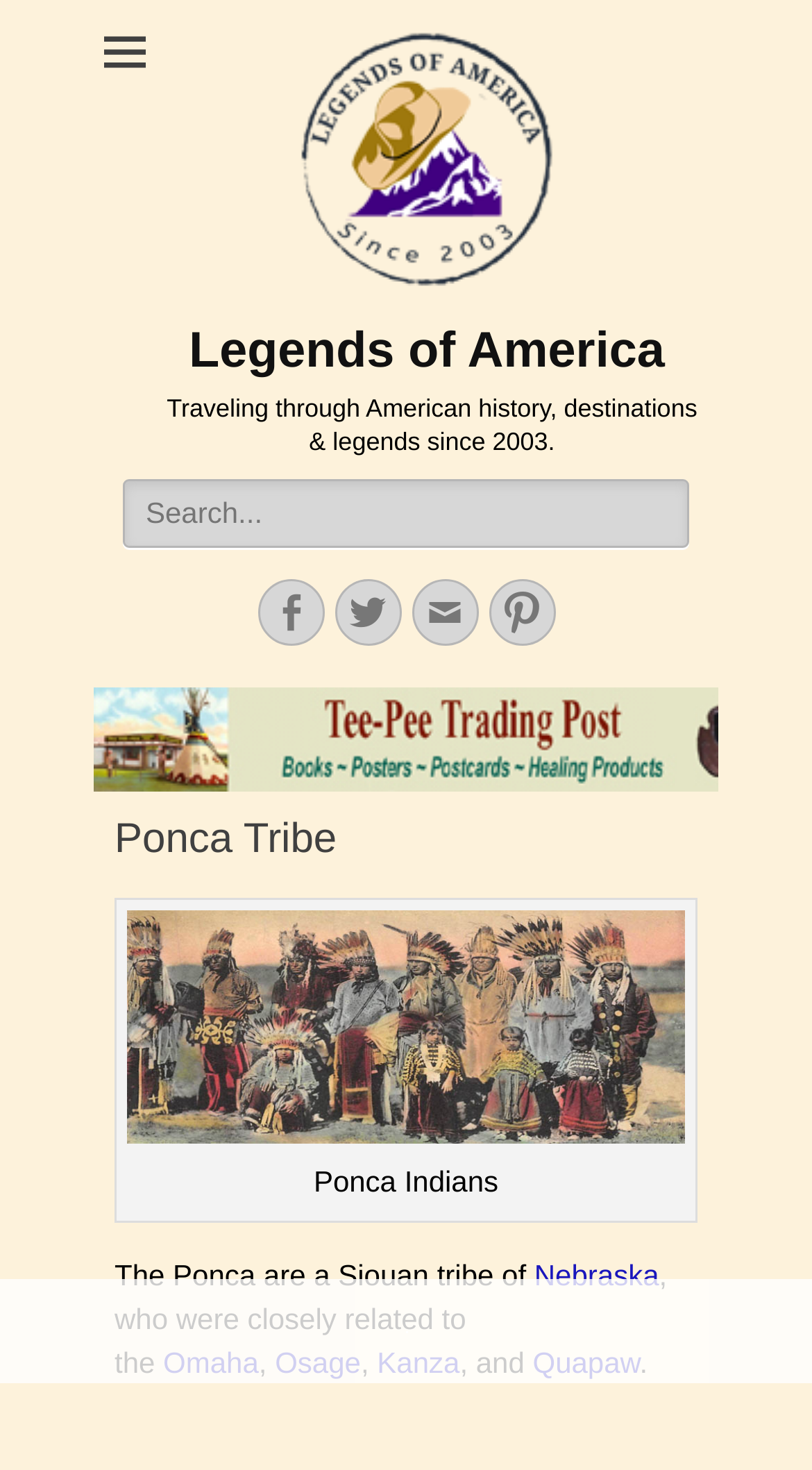Please answer the following question using a single word or phrase: 
How many related tribes are mentioned on this webpage?

4